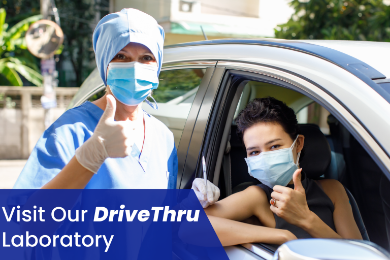What is highlighted in the bold text?
Give a detailed explanation using the information visible in the image.

The bold text at the bottom of the image highlights the 'Visit Our DriveThru Laboratory' message, which emphasizes the innovative and convenient aspect of the healthcare facility's laboratory services, making it easily accessible to patients who value safety and ease of access.